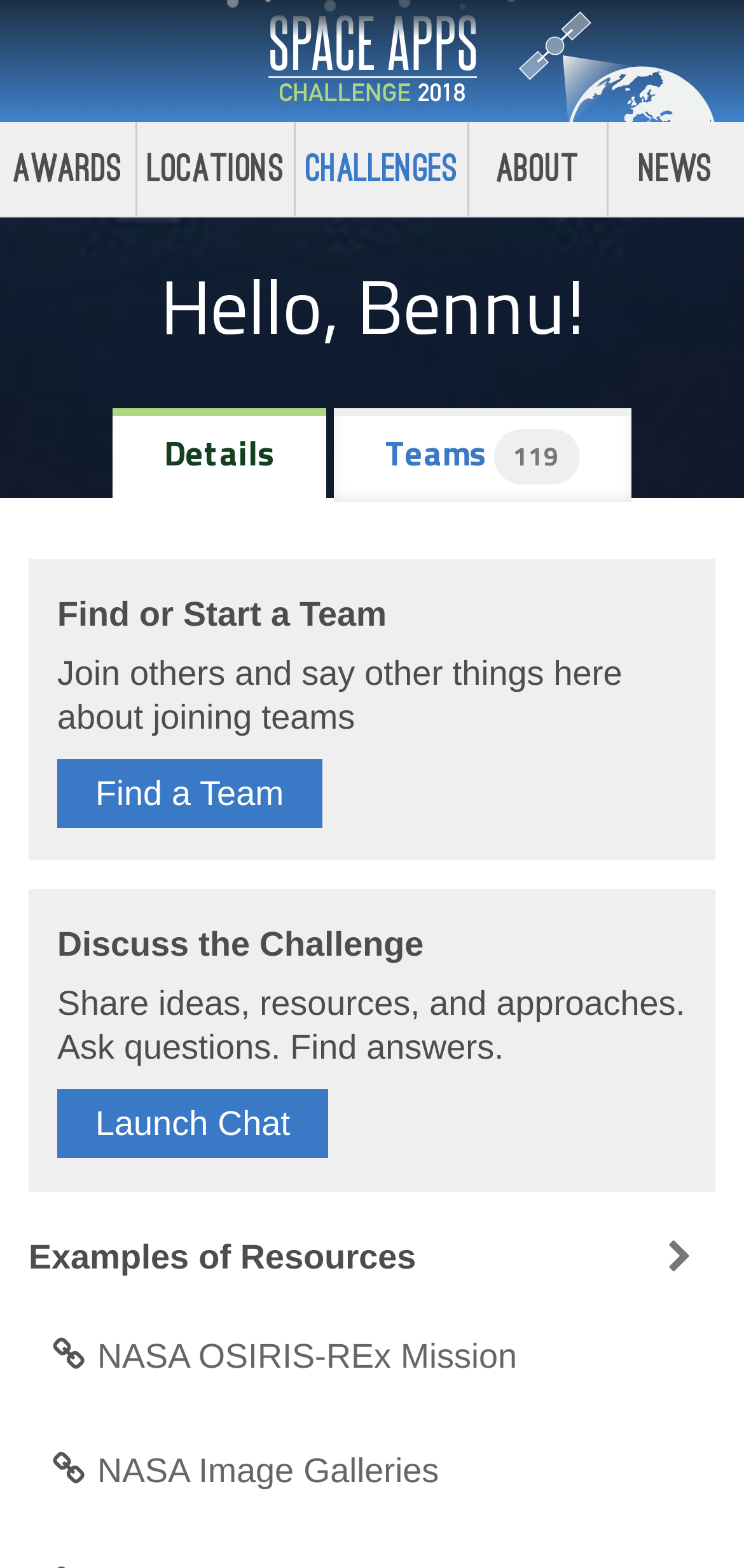Illustrate the webpage thoroughly, mentioning all important details.

The webpage is about the Space Apps Challenge 2018. At the top, there is a heading that reads "Space Apps Challenge 2018" and a link with the same text. Below this, there are five links in a row, labeled "Awards", "Locations", "Challenges", "About", and "News". 

Further down, there is a large heading that says "Hello, Bennu!". Below this, there is a horizontal tab list with two tabs, "Details" and "Teams 119". The "Details" tab is selected by default.

Under the tab list, there is a section with a heading "Find or Start a Team". This section contains a paragraph of text that describes joining teams, a link to "Find a Team", and a heading "Discuss the Challenge" with a paragraph of text that encourages users to share ideas and resources. There is also a link to "Launch Chat" in this section.

Finally, at the bottom of the page, there is a section with a heading "Examples of Resources". This section contains three links: "NASA OSIRIS-REx Mission", "NASA Image Galleries", and two images, one next to each link.